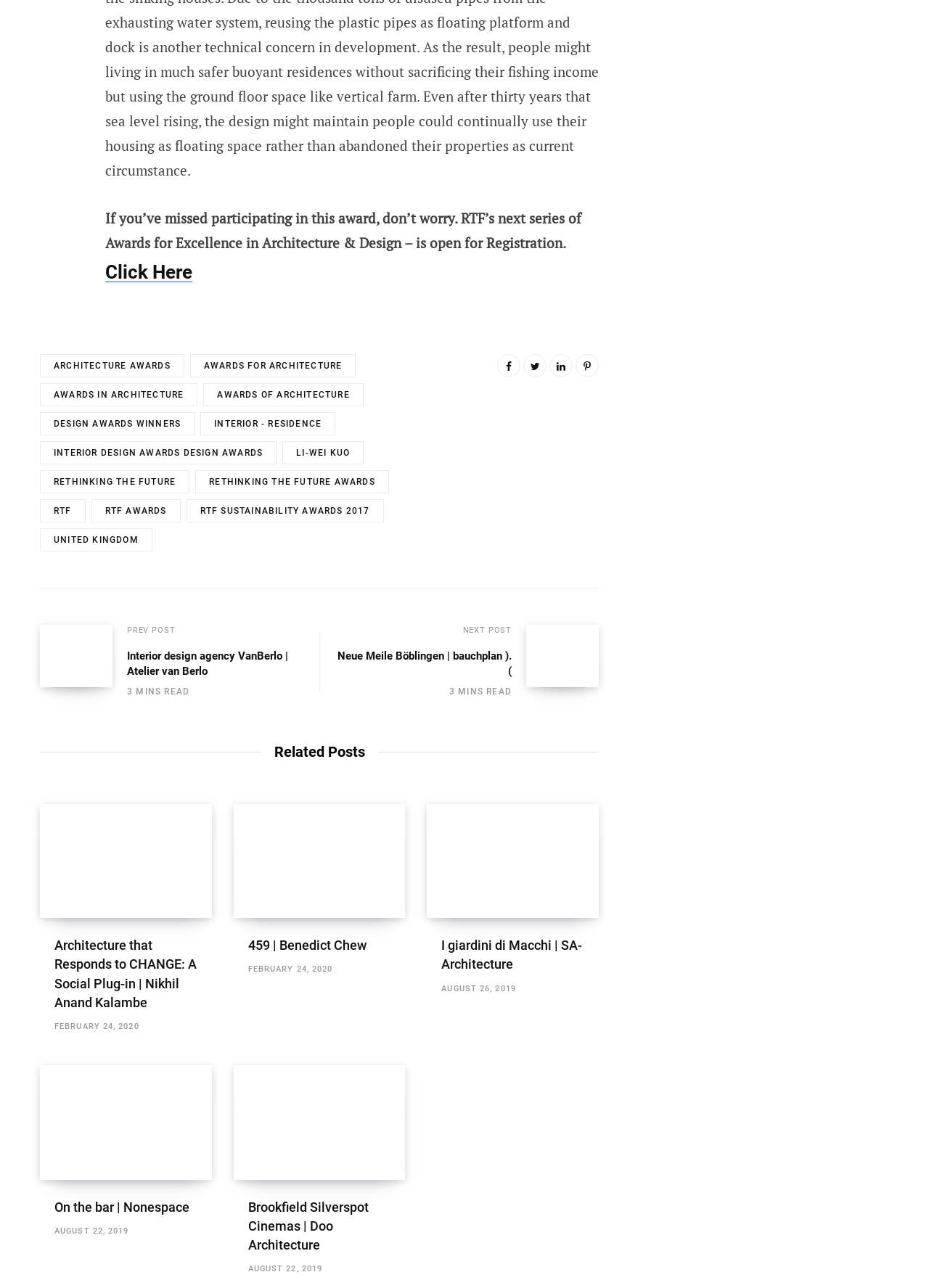Given the element description, predict the bounding box coordinates in the format (top-left x, top-left y, bottom-right x, bottom-right y). Make sure all values are between 0 and 1. Here is the element description: interior design awards design awards

[0.043, 0.343, 0.298, 0.361]